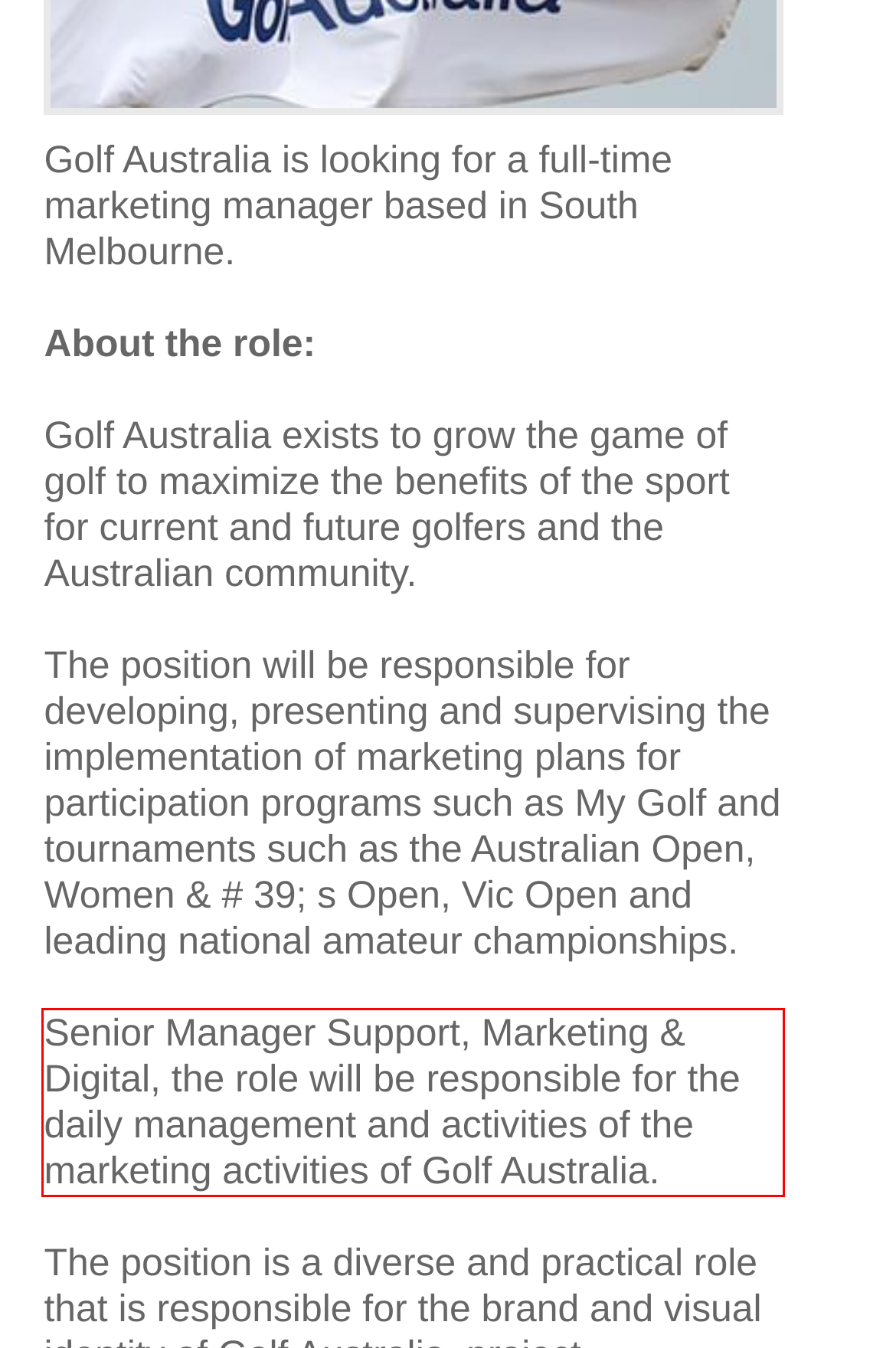Using the provided screenshot of a webpage, recognize and generate the text found within the red rectangle bounding box.

Senior Manager Support, Marketing & Digital, the role will be responsible for the daily management and activities of the marketing activities of Golf Australia.